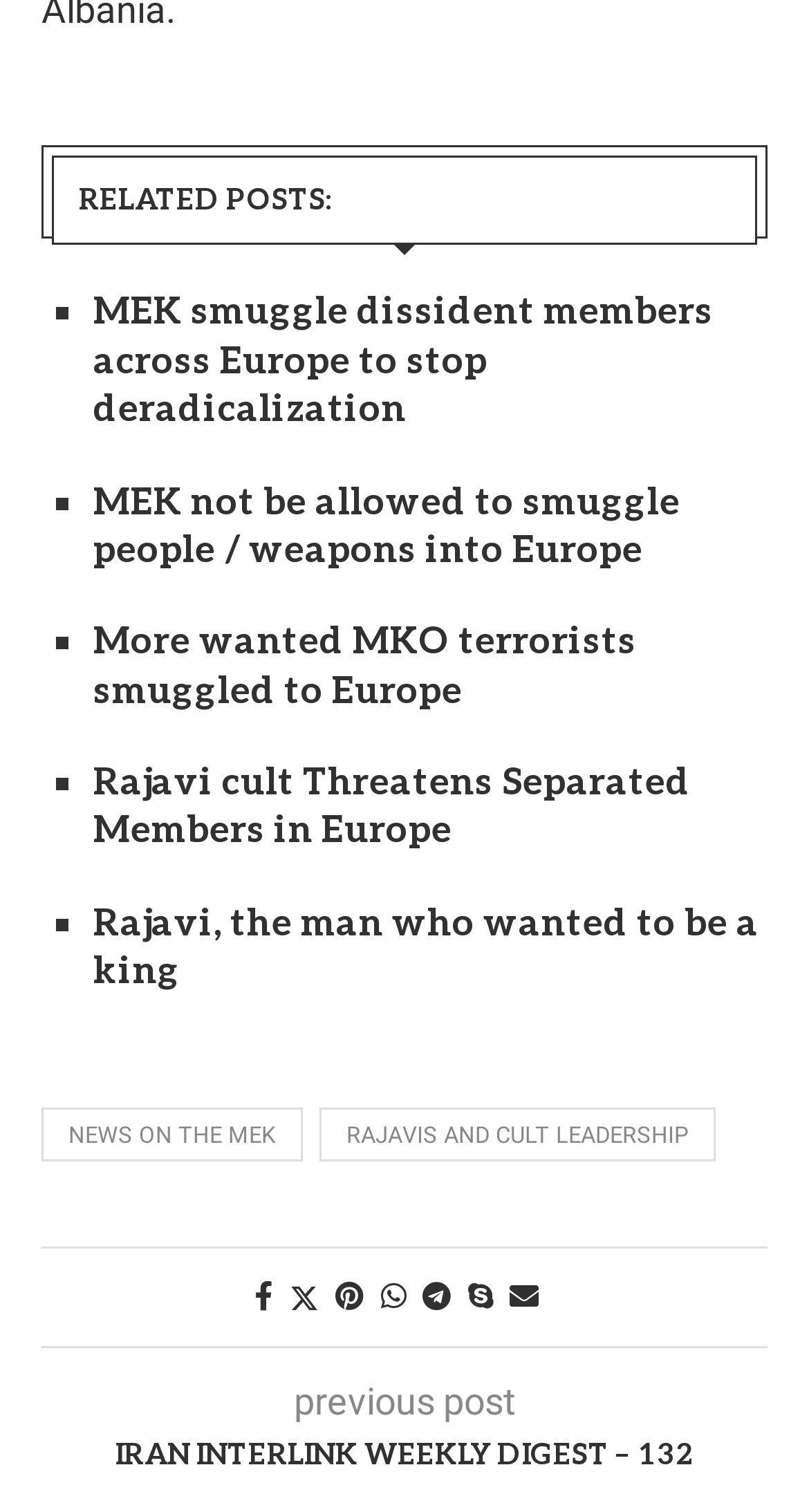Identify the bounding box for the UI element described as: "Rajavis and Cult Leadership". Ensure the coordinates are four float numbers between 0 and 1, formatted as [left, top, right, bottom].

[0.395, 0.732, 0.885, 0.768]